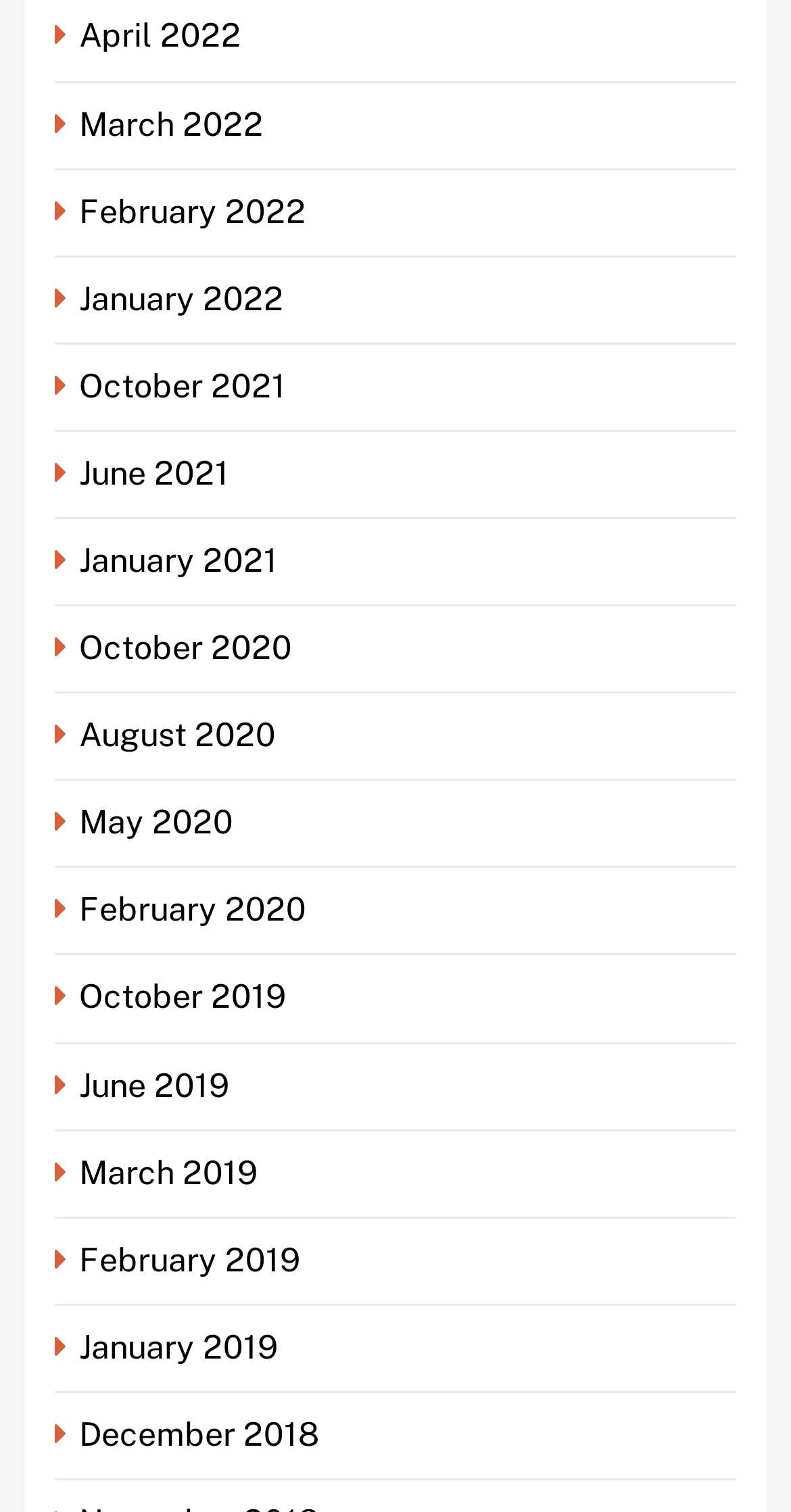Please give the bounding box coordinates of the area that should be clicked to fulfill the following instruction: "View April 2022". The coordinates should be in the format of four float numbers from 0 to 1, i.e., [left, top, right, bottom].

[0.069, 0.011, 0.318, 0.037]